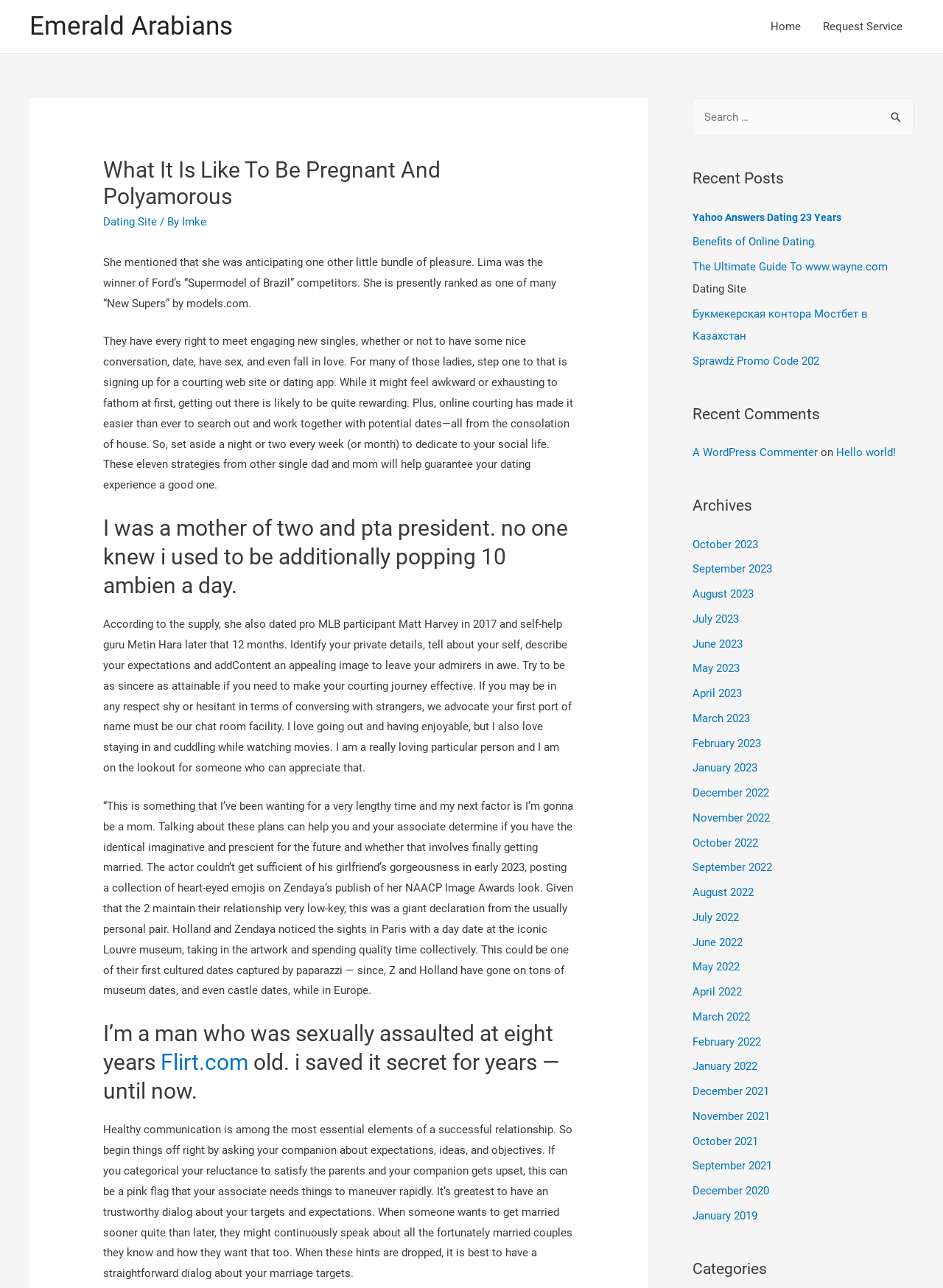Identify the bounding box coordinates necessary to click and complete the given instruction: "Click on the 'Request Service' link".

[0.861, 0.0, 0.969, 0.041]